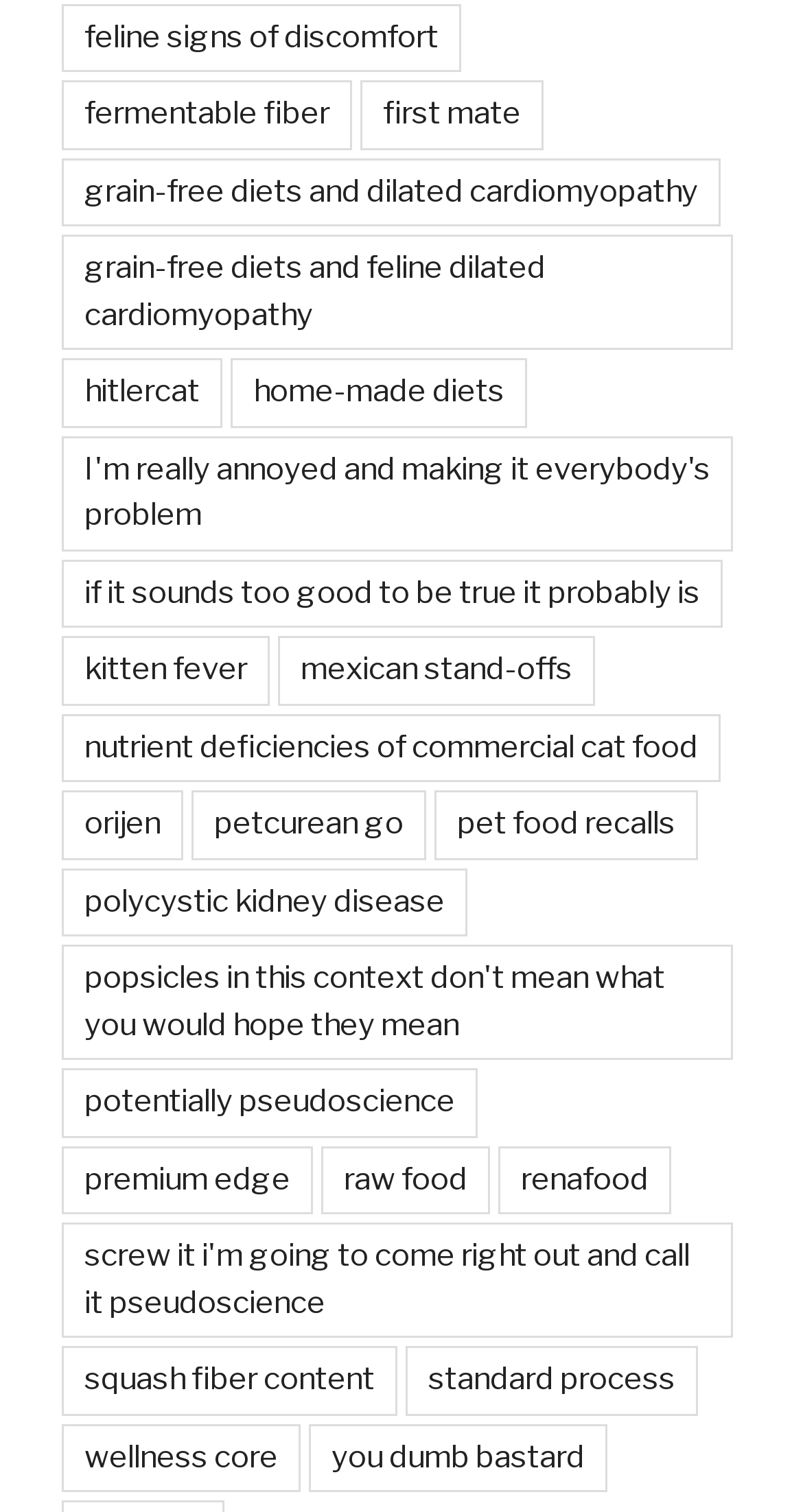Identify the bounding box coordinates of the area that should be clicked in order to complete the given instruction: "Explore the topic of raw food". The bounding box coordinates should be four float numbers between 0 and 1, i.e., [left, top, right, bottom].

[0.4, 0.758, 0.61, 0.803]